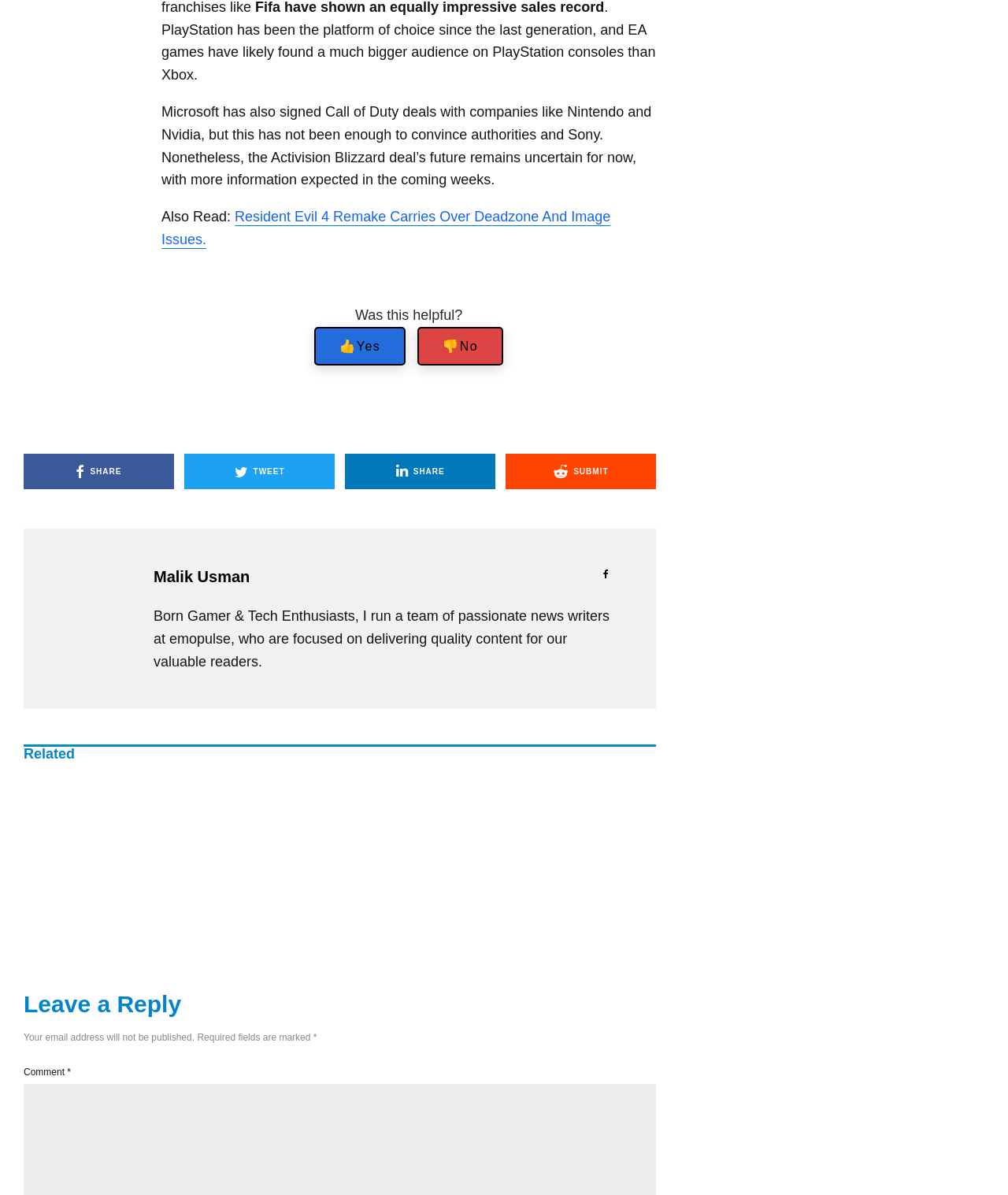Kindly determine the bounding box coordinates for the area that needs to be clicked to execute this instruction: "Click the 'Yes' button to indicate if the article was helpful".

[0.312, 0.273, 0.403, 0.306]